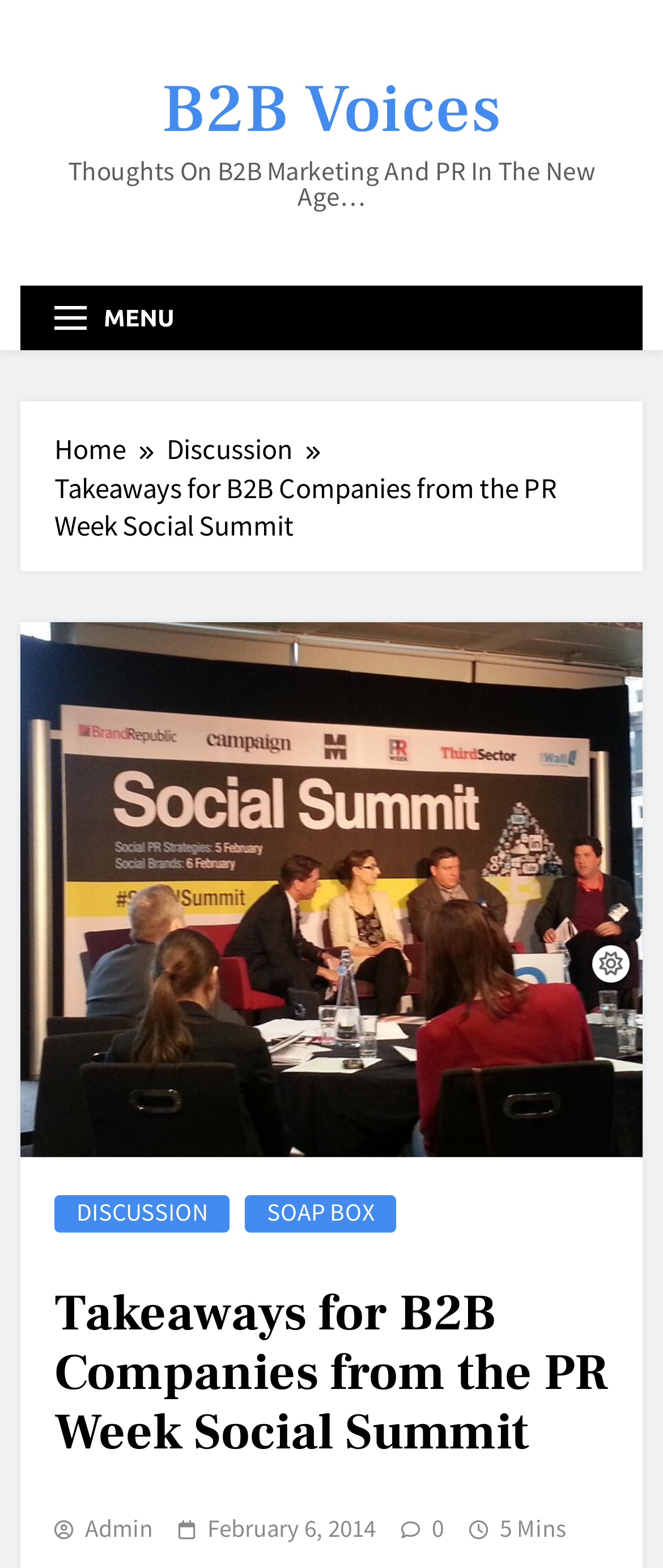Please provide the bounding box coordinates for the element that needs to be clicked to perform the following instruction: "Get directions". The coordinates should be given as four float numbers between 0 and 1, i.e., [left, top, right, bottom].

None